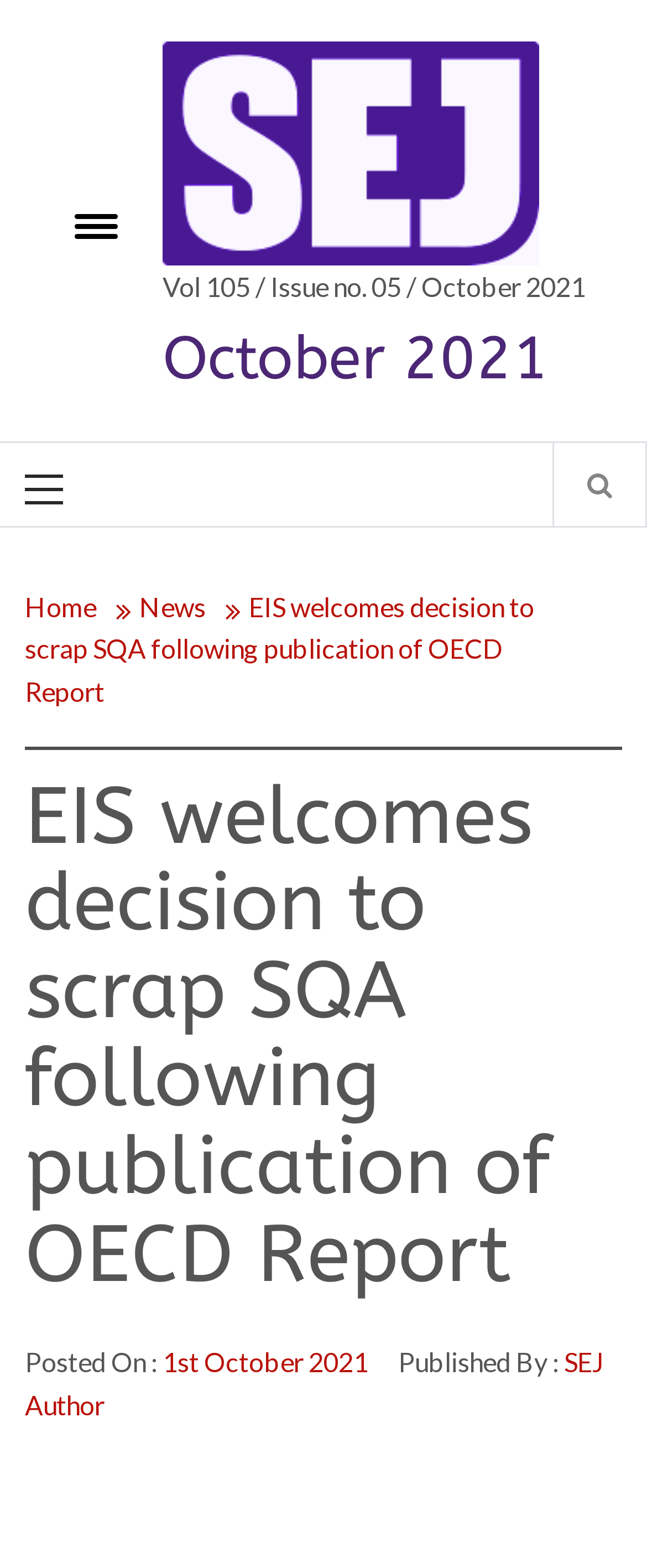Determine the bounding box coordinates for the clickable element required to fulfill the instruction: "Toggle menu". Provide the coordinates as four float numbers between 0 and 1, i.e., [left, top, right, bottom].

[0.077, 0.108, 0.205, 0.173]